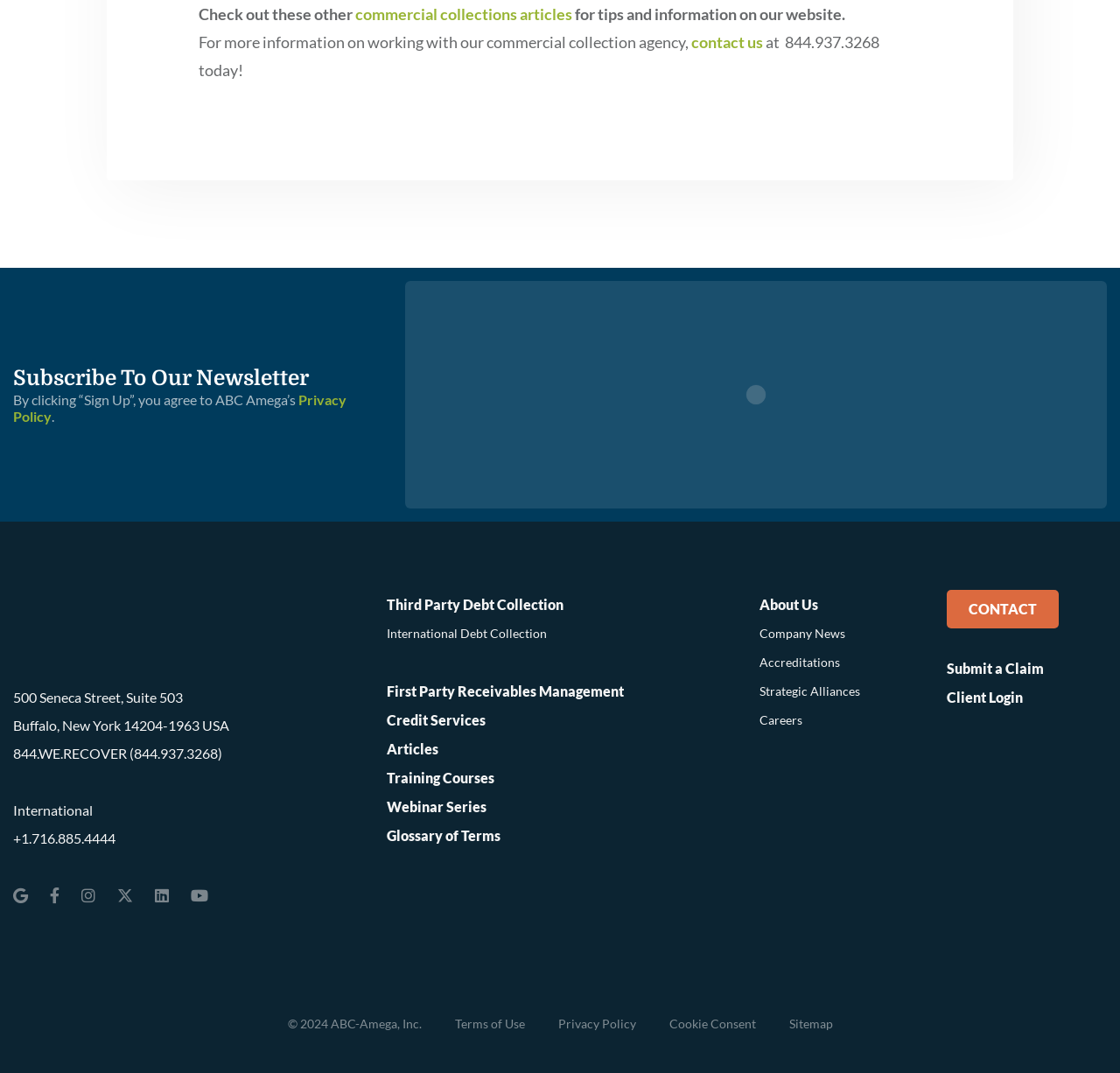What services does the company offer?
Refer to the screenshot and answer in one word or phrase.

Debt collection and credit services